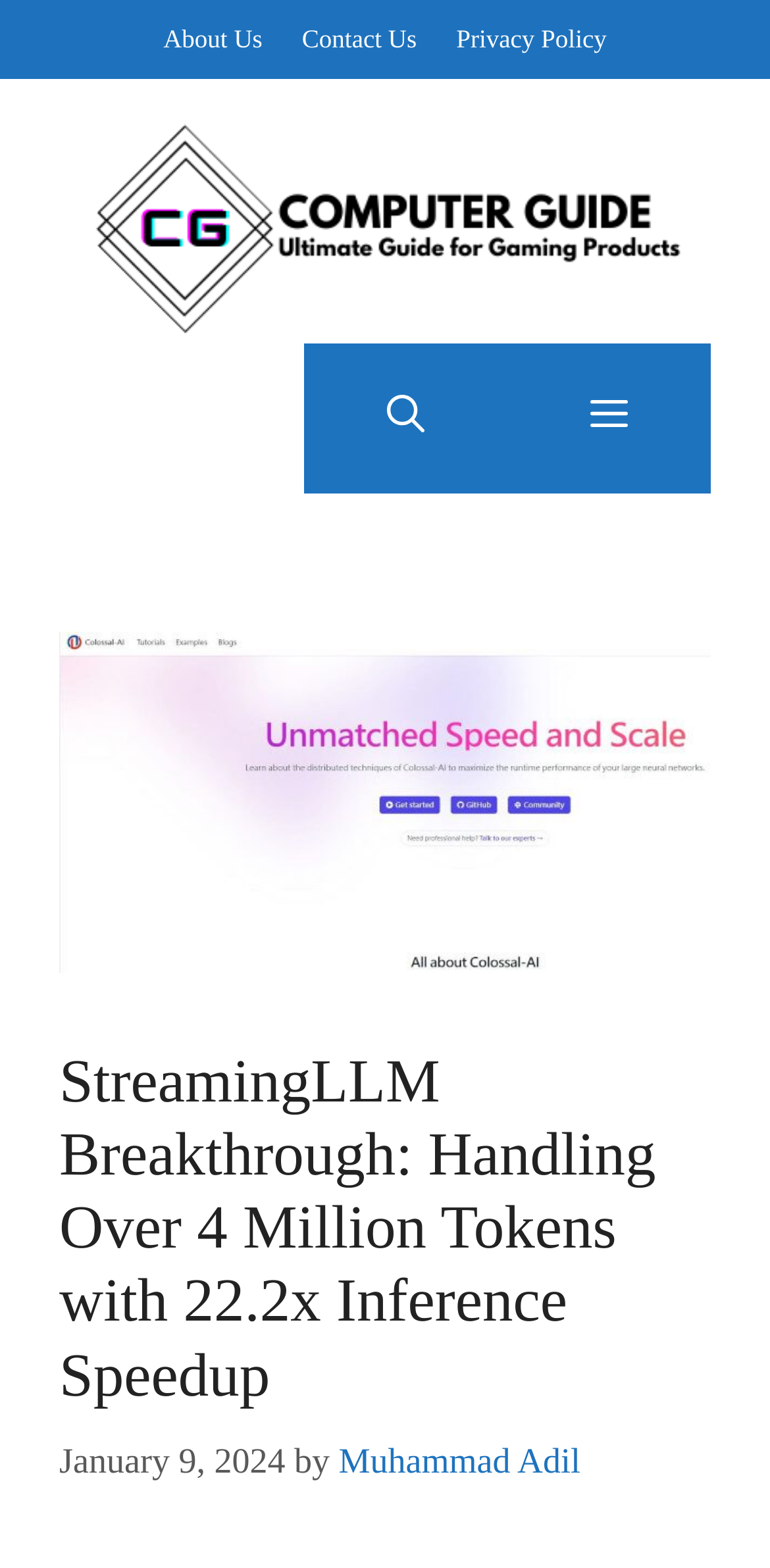Identify the title of the webpage and provide its text content.

StreamingLLM Breakthrough: Handling Over 4 Million Tokens with 22.2x Inference Speedup